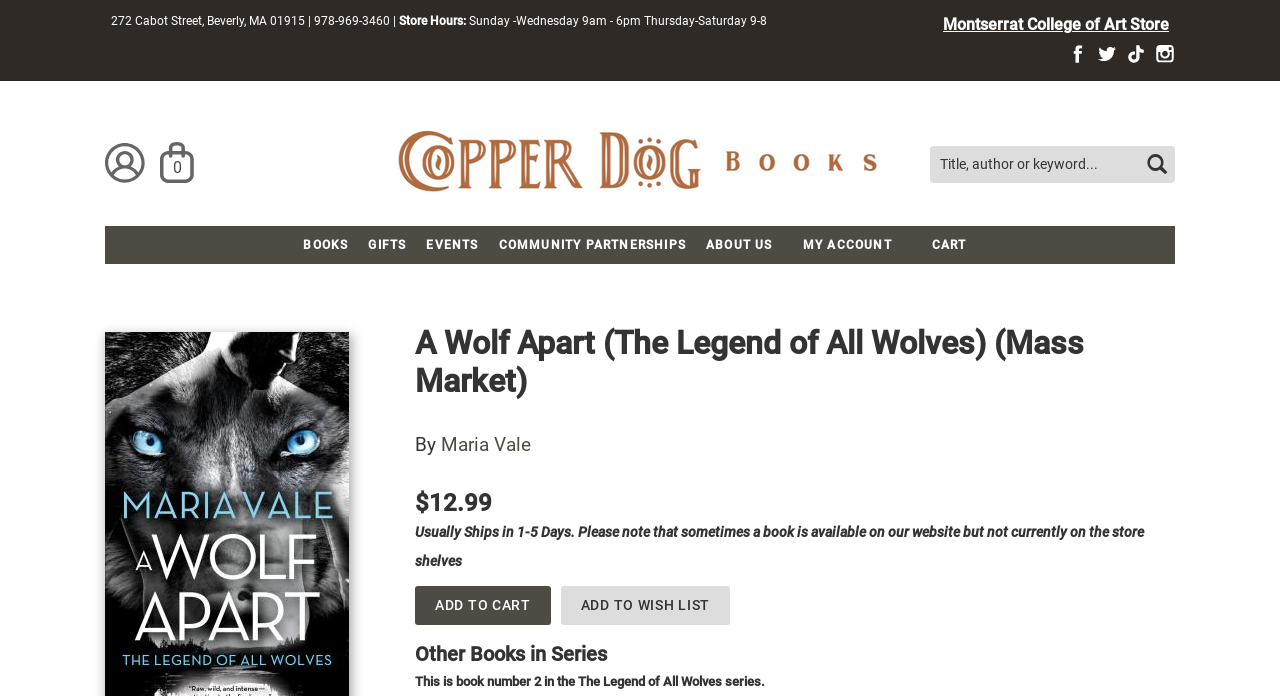Can you show the bounding box coordinates of the region to click on to complete the task described in the instruction: "Add to cart"?

[0.324, 0.842, 0.43, 0.897]